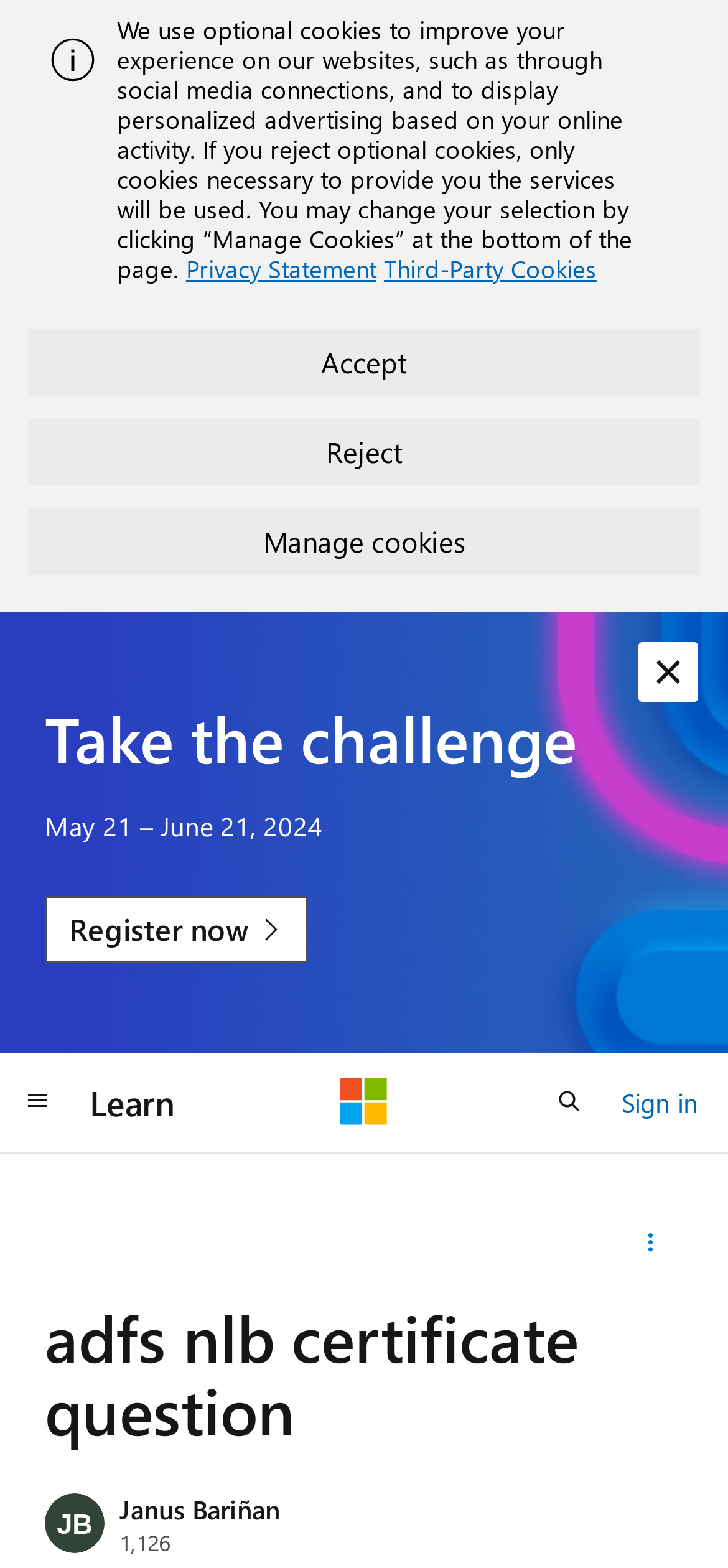Describe every aspect of the webpage comprehensively.

This webpage appears to be a question and answer forum, specifically a Microsoft Q&A page. At the top, there is an alert section with an image and a message about optional cookies, along with links to the privacy statement and third-party cookies. Below this, there are three buttons to manage cookies: Accept, Reject, and Manage Cookies.

Further down, there is a heading "Take the challenge" with a date range "May 21 – June 21, 2024" and a link to "Register now". On the right side of the page, there is a button to dismiss the alert.

The main content of the page starts with a global navigation button, followed by links to "Learn" and "Microsoft". There is also a search button and a sign-in link at the top right corner of the page.

The main question section has a heading "adfs nlb certificate question" and is asked by "Janus Bariñan", who has 1,126 reputation points. There is also a disclosure triangle to share the question.